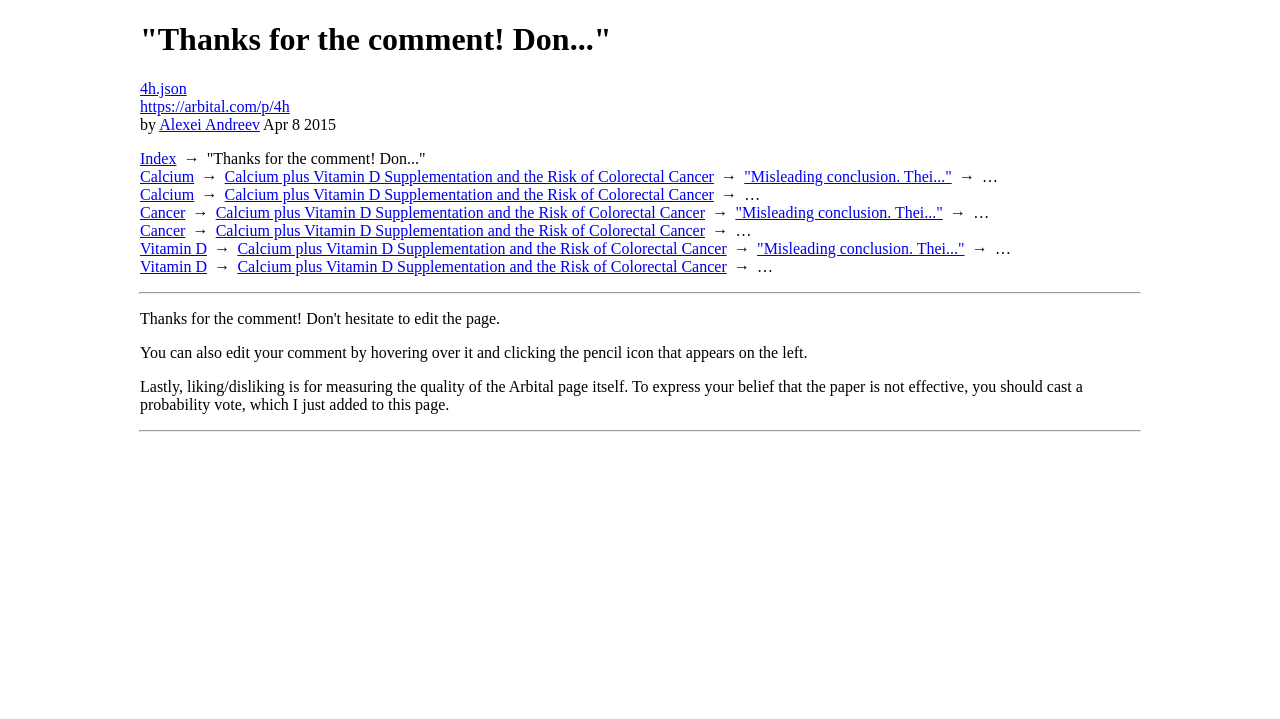What is the author of the comment?
Please analyze the image and answer the question with as much detail as possible.

The author of the comment can be found by looking at the text 'by' followed by the author's name, which is 'Alexei Andreev'.